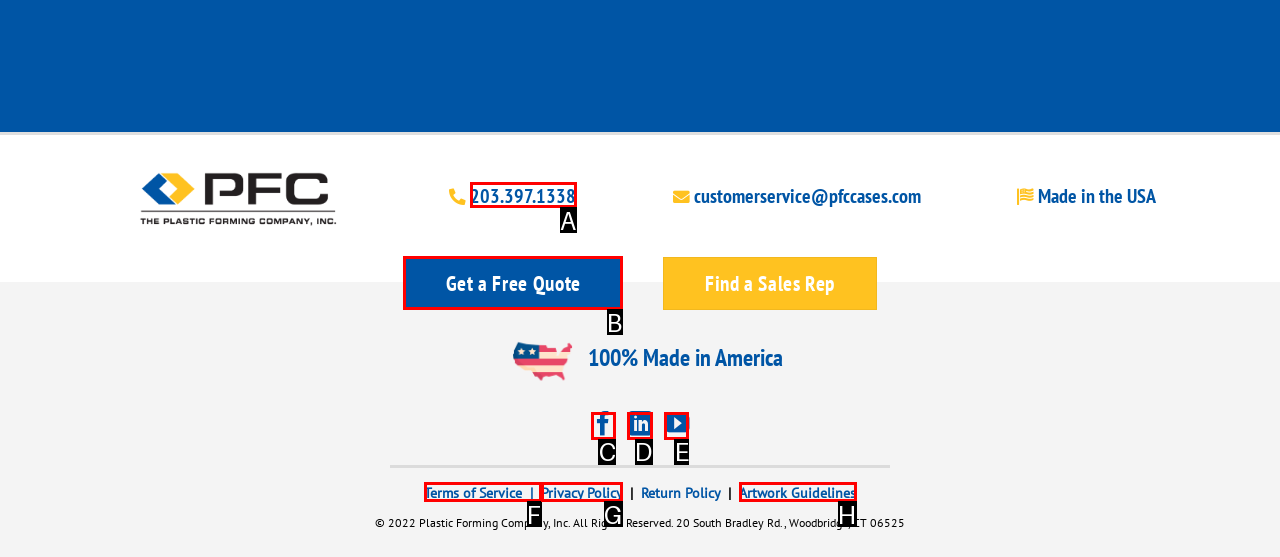Point out the correct UI element to click to carry out this instruction: Go to the contact us page
Answer with the letter of the chosen option from the provided choices directly.

None